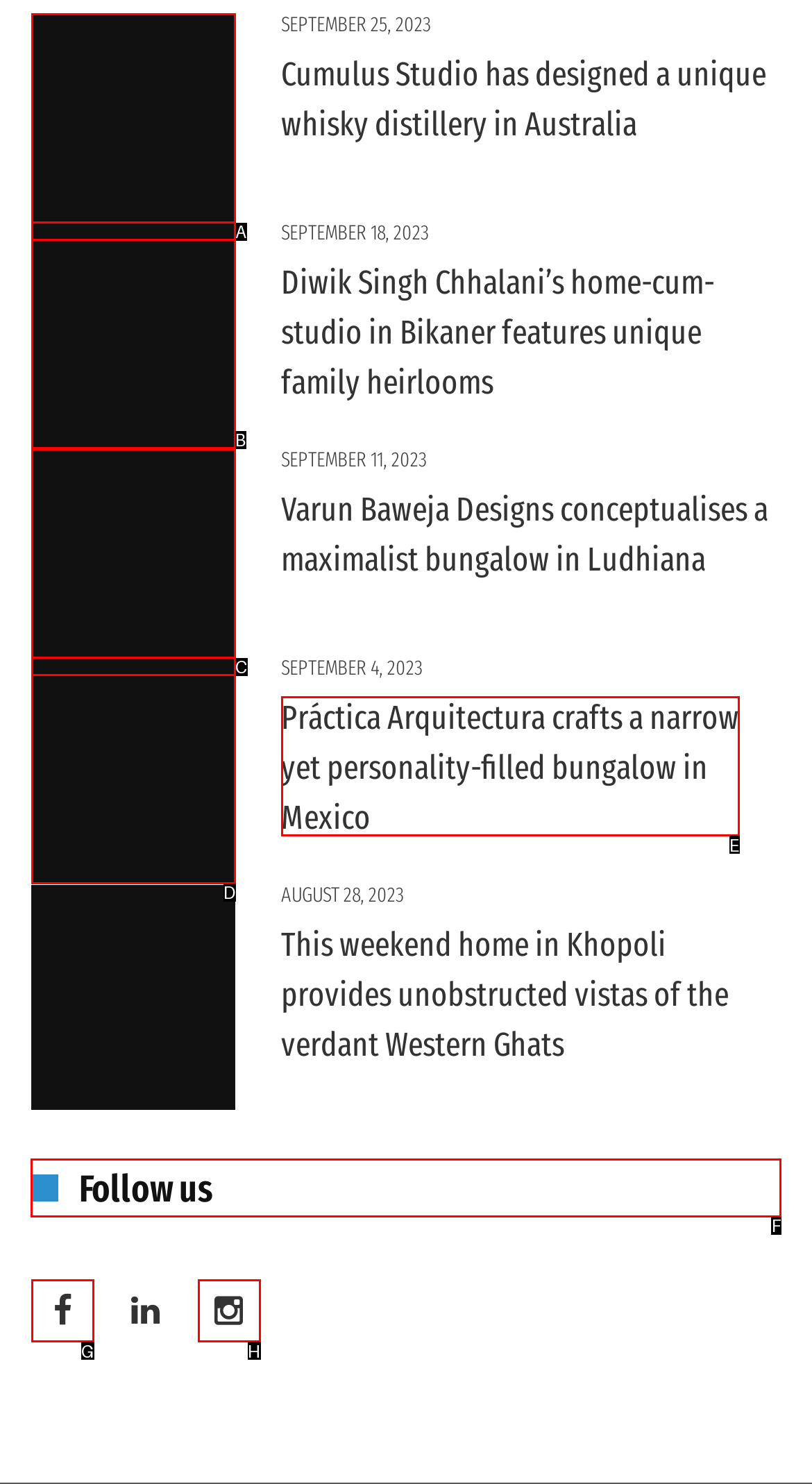Select the correct HTML element to complete the following task: Follow us on social media
Provide the letter of the choice directly from the given options.

F